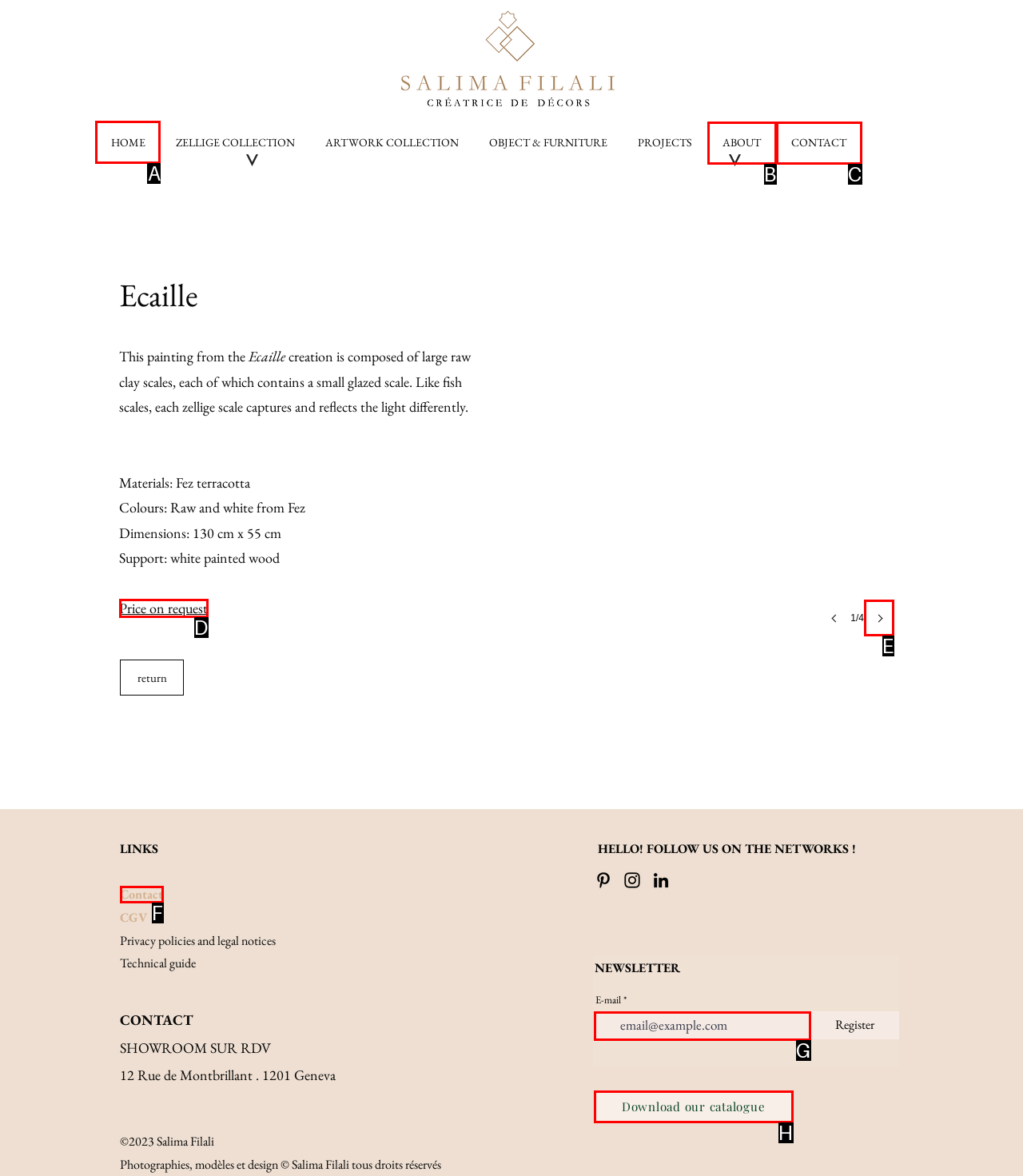Choose the HTML element that should be clicked to accomplish the task: Go to HOME page. Answer with the letter of the chosen option.

A